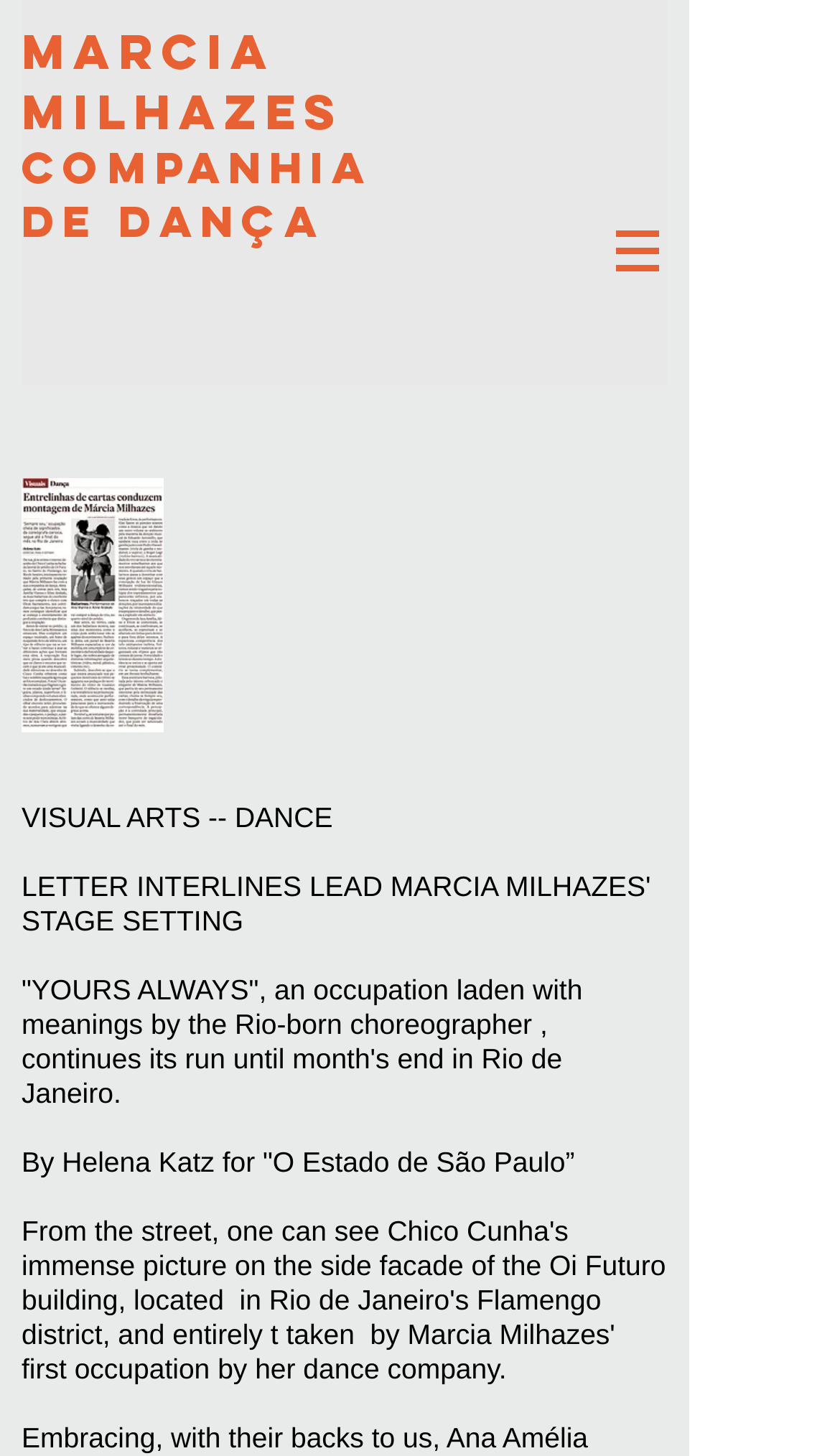Respond with a single word or phrase:
What is the type of art mentioned?

Visual Arts